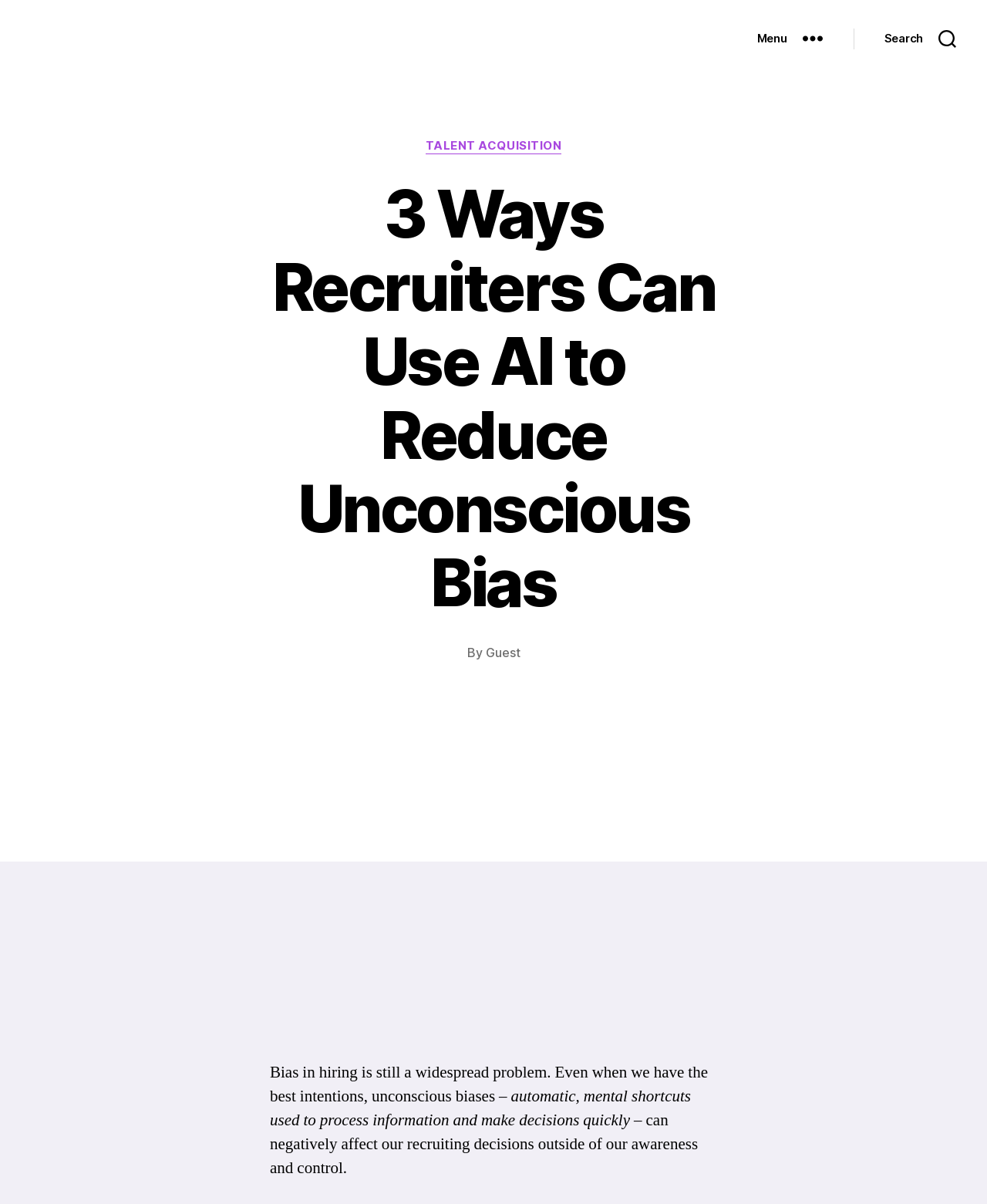Given the webpage screenshot and the description, determine the bounding box coordinates (top-left x, top-left y, bottom-right x, bottom-right y) that define the location of the UI element matching this description: Search

[0.865, 0.018, 1.0, 0.046]